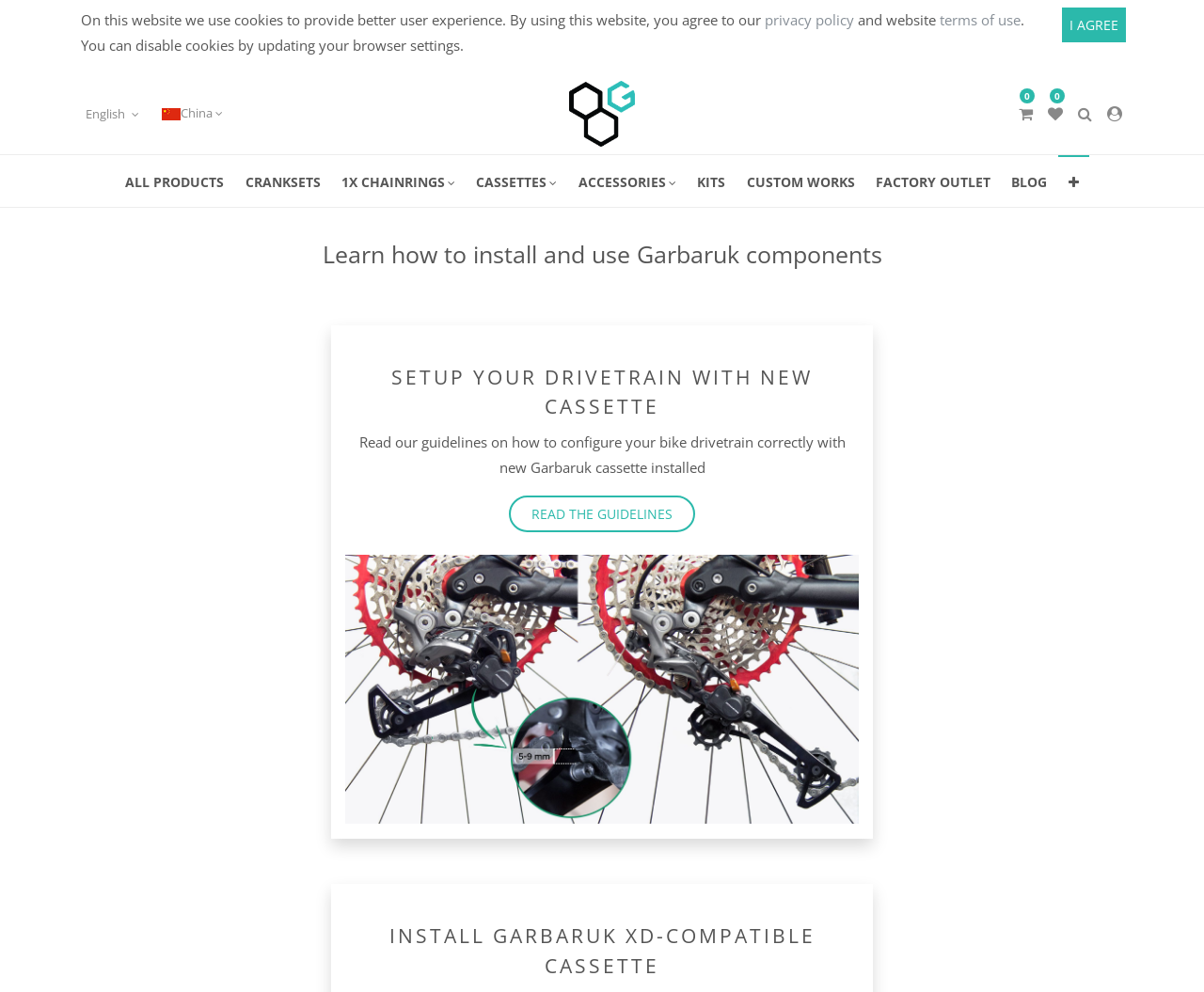What is the language of the website?
Observe the image and answer the question with a one-word or short phrase response.

English